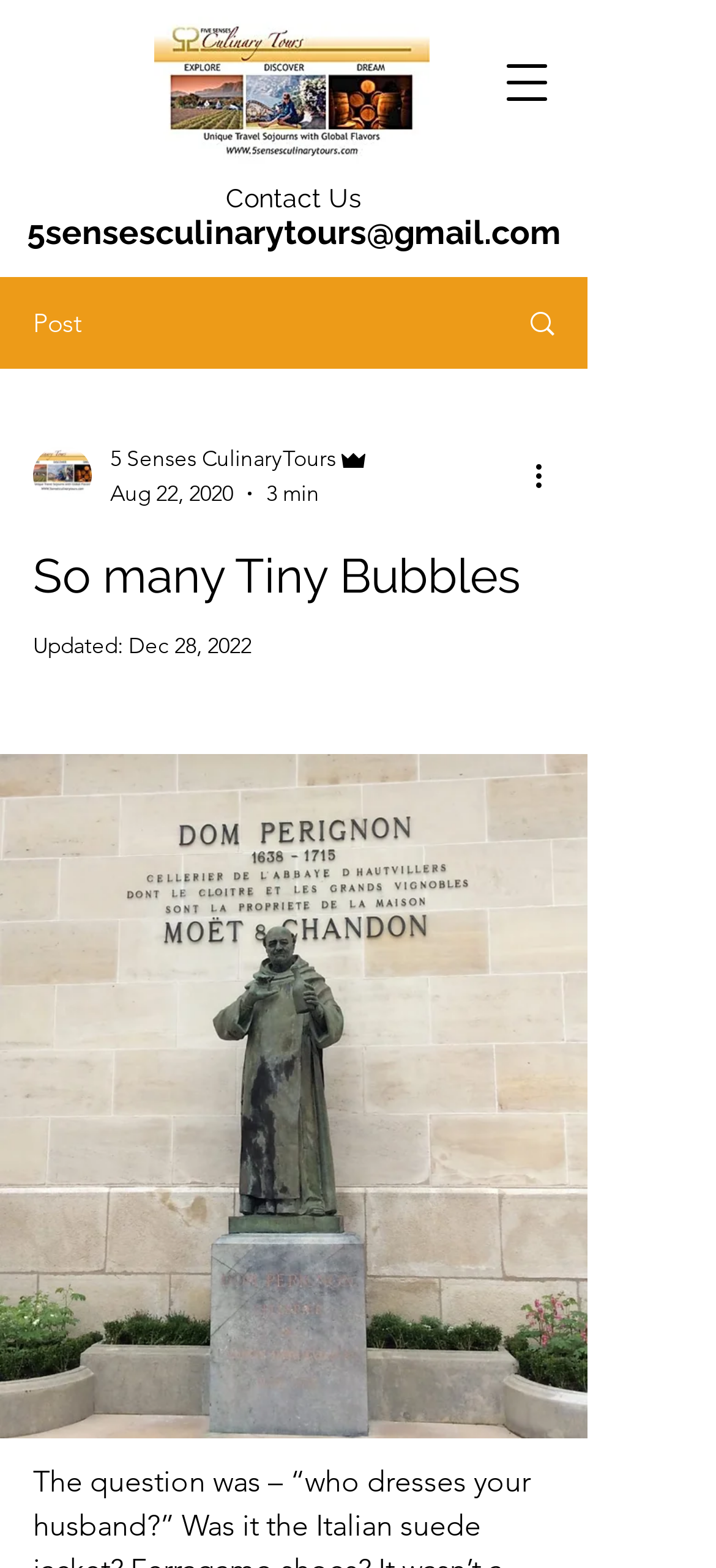Bounding box coordinates should be in the format (top-left x, top-left y, bottom-right x, bottom-right y) and all values should be floating point numbers between 0 and 1. Determine the bounding box coordinate for the UI element described as: 5sensesculinarytours@gmail.com

[0.037, 0.136, 0.783, 0.16]